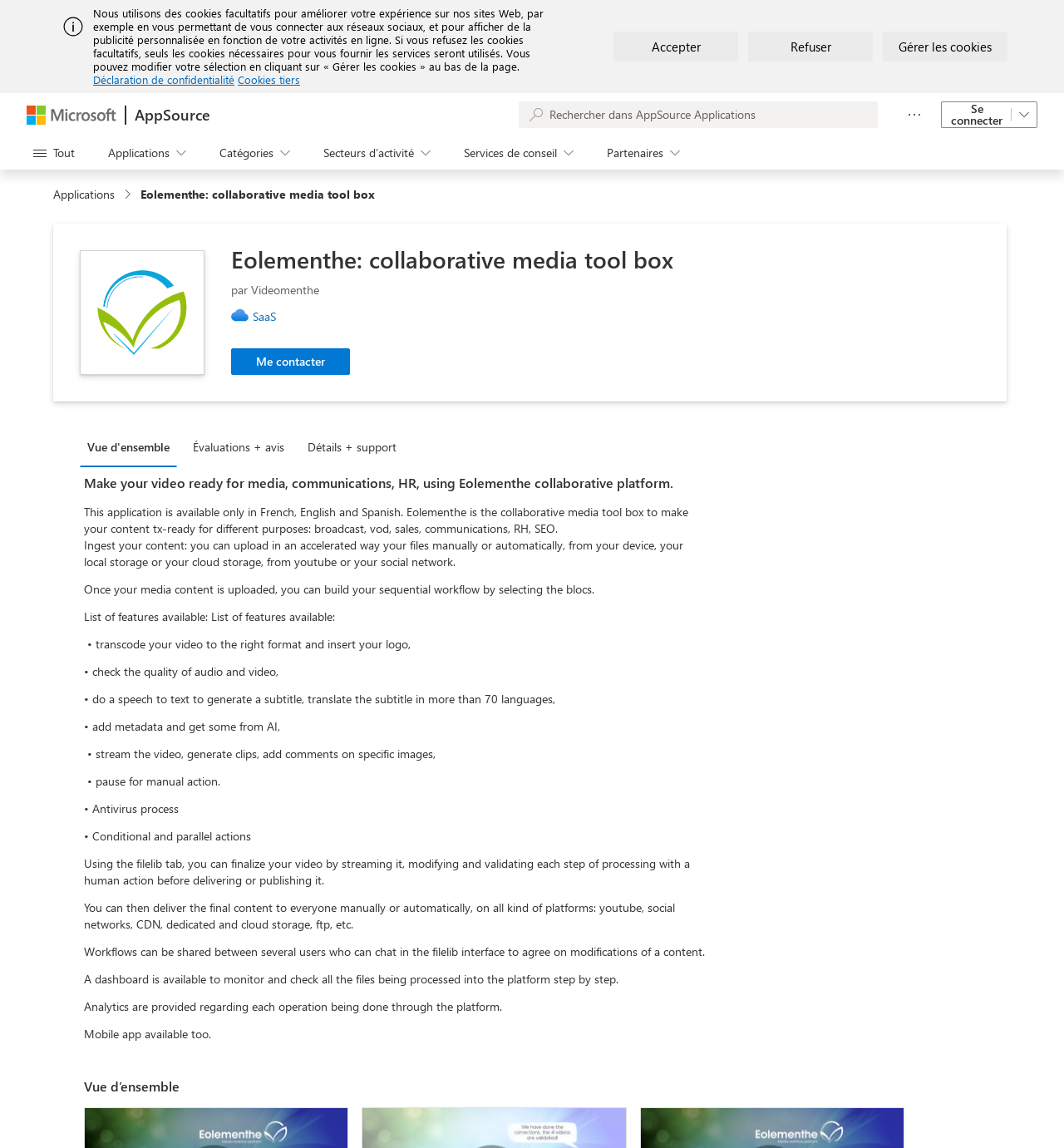Please give the bounding box coordinates of the area that should be clicked to fulfill the following instruction: "Click on Microsoft". The coordinates should be in the format of four float numbers from 0 to 1, i.e., [left, top, right, bottom].

[0.025, 0.092, 0.109, 0.108]